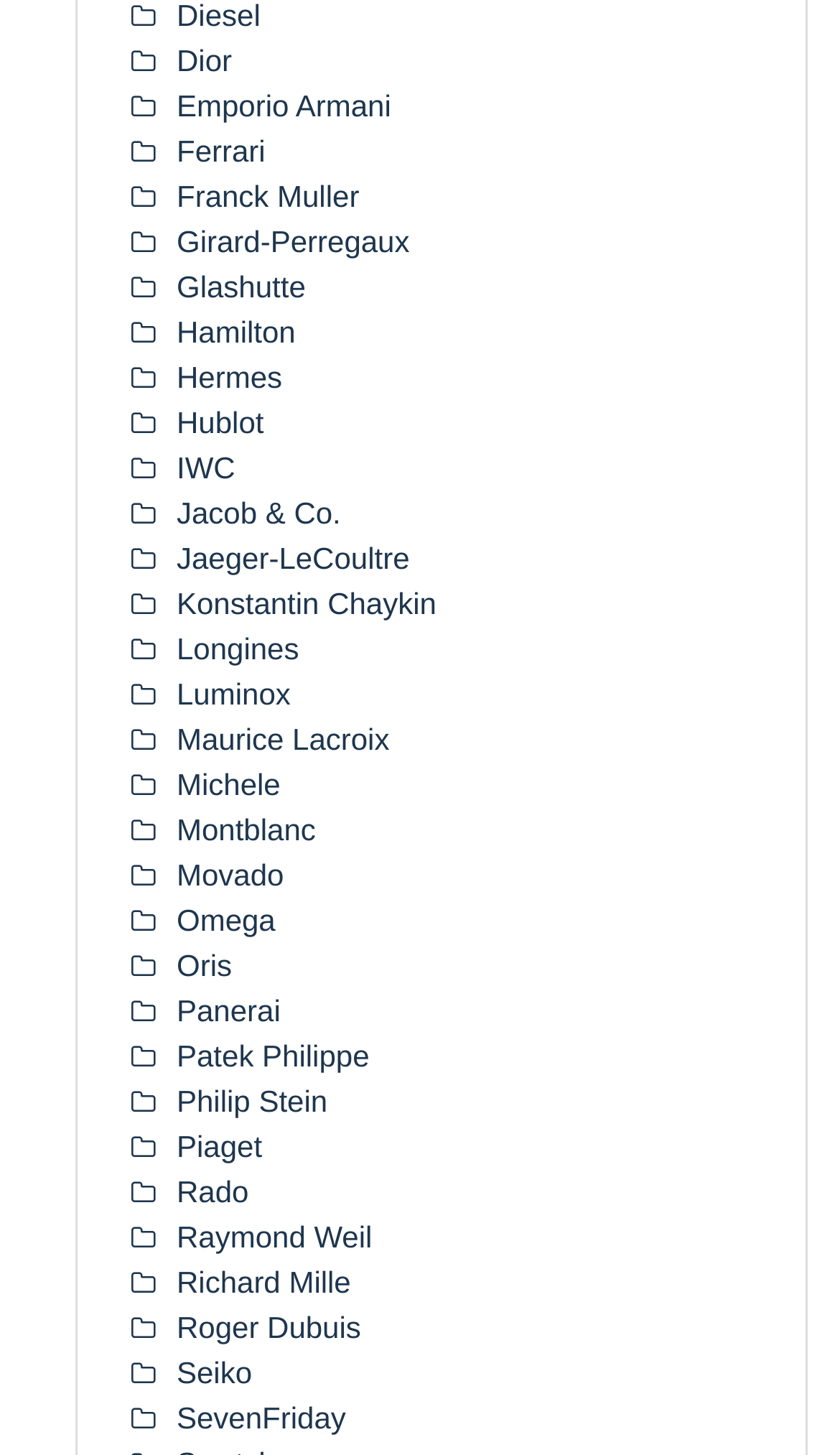Please locate the bounding box coordinates of the element that should be clicked to complete the given instruction: "Click on Dior".

[0.21, 0.029, 0.276, 0.053]